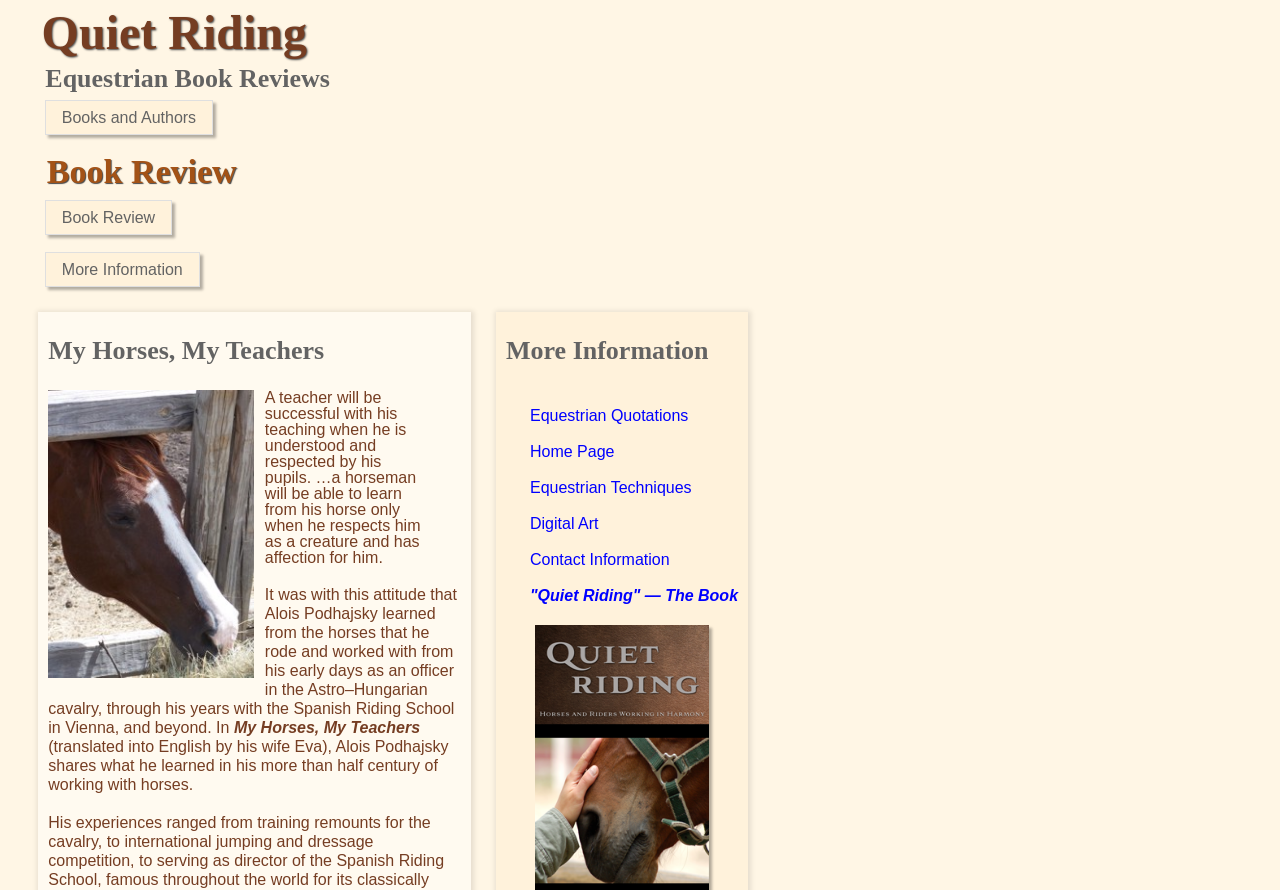Identify the bounding box coordinates of the element to click to follow this instruction: 'Visit 'Equestrian Quotations''. Ensure the coordinates are four float values between 0 and 1, provided as [left, top, right, bottom].

[0.414, 0.457, 0.538, 0.476]